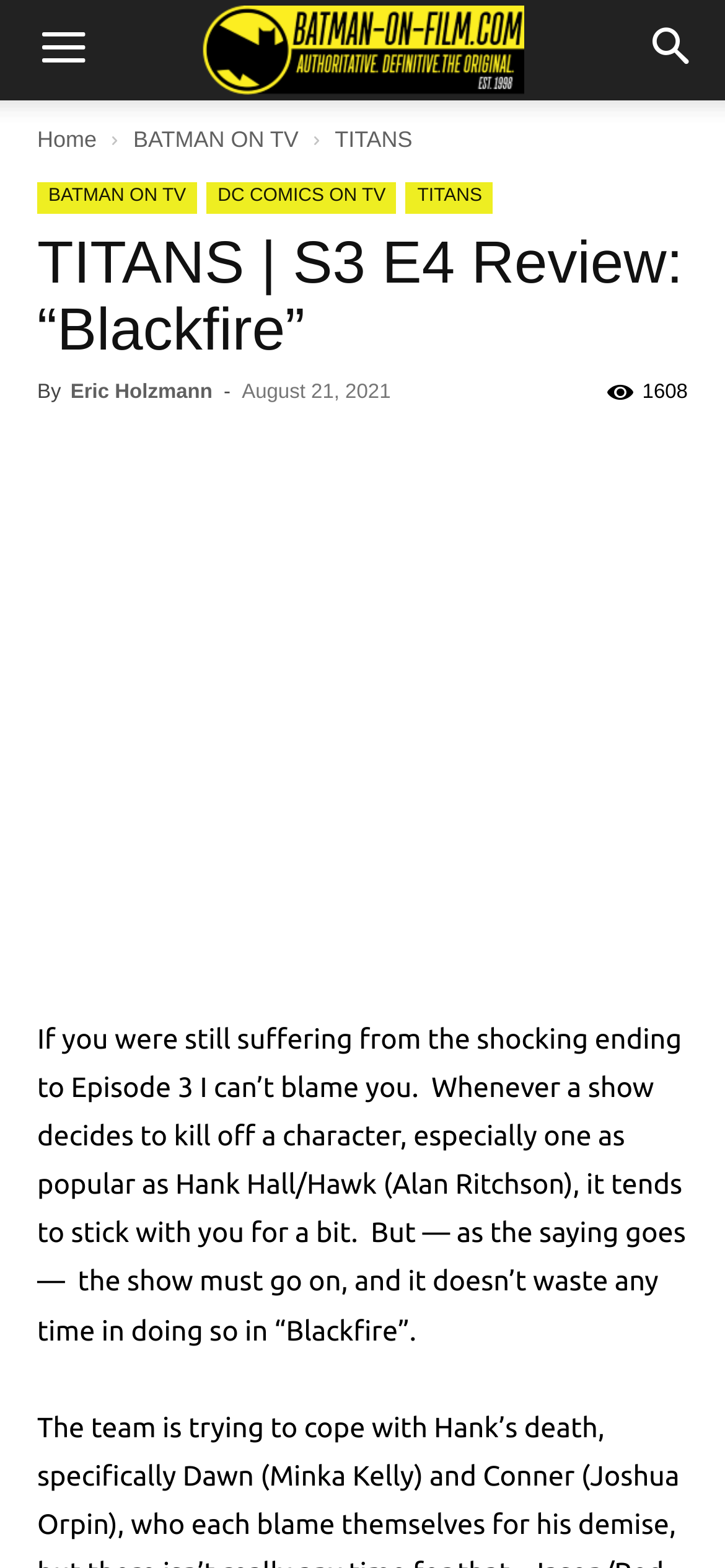Please locate the bounding box coordinates for the element that should be clicked to achieve the following instruction: "Go to the home page". Ensure the coordinates are given as four float numbers between 0 and 1, i.e., [left, top, right, bottom].

[0.051, 0.081, 0.133, 0.097]